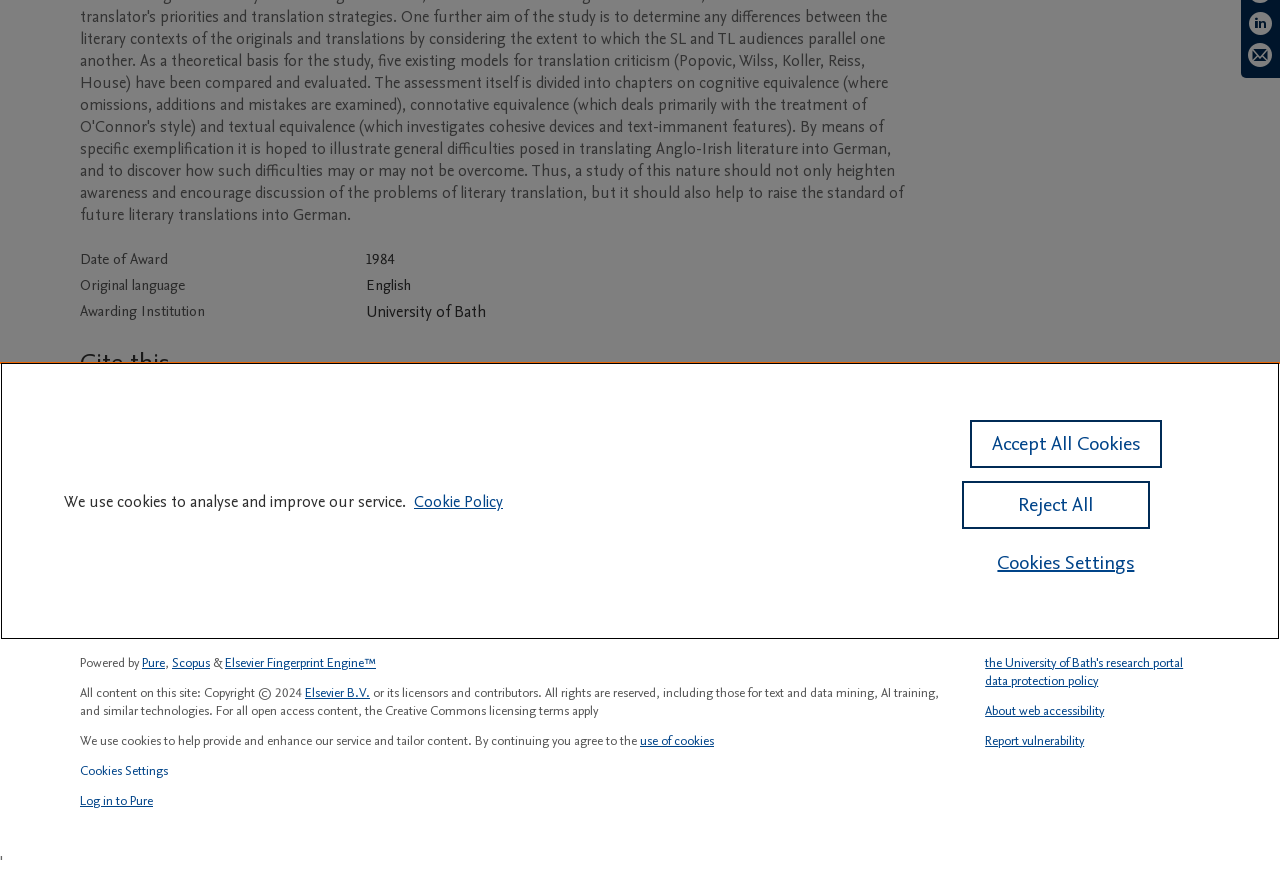Extract the bounding box coordinates for the described element: "Log in to Pure". The coordinates should be represented as four float numbers between 0 and 1: [left, top, right, bottom].

[0.062, 0.906, 0.12, 0.926]